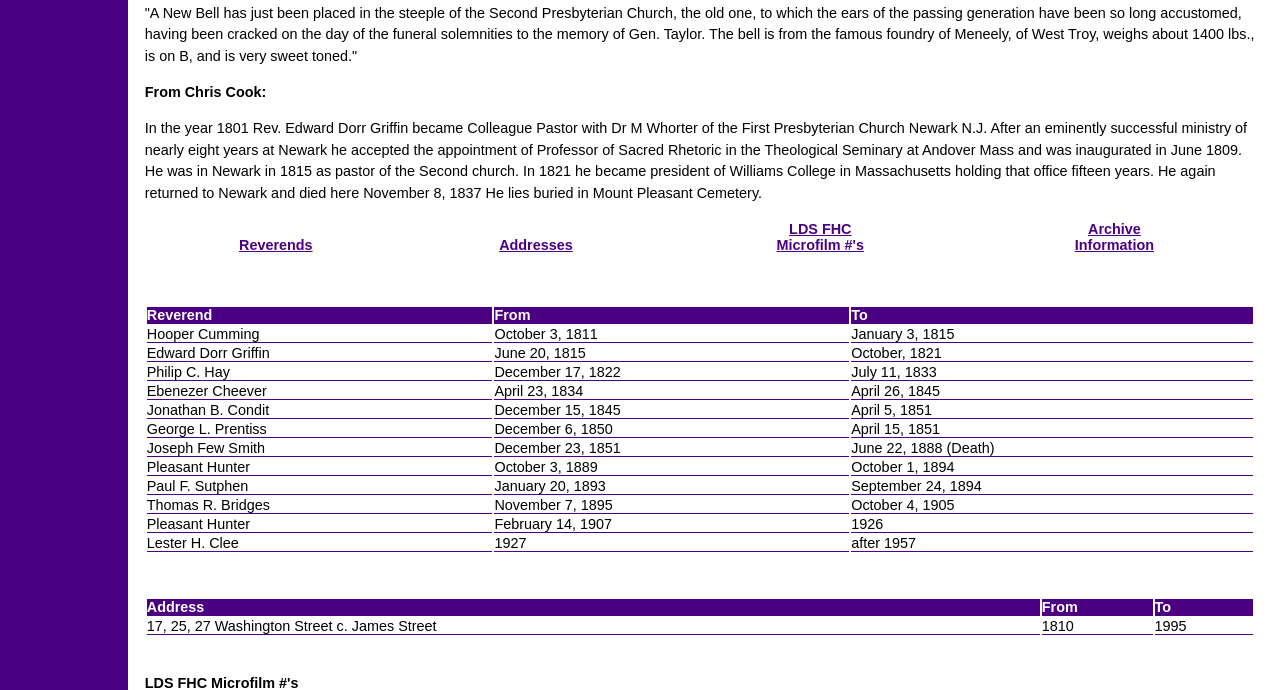Use one word or a short phrase to answer the question provided: 
Who was the pastor of the Second church in 1815?

Rev. Edward Dorr Griffin